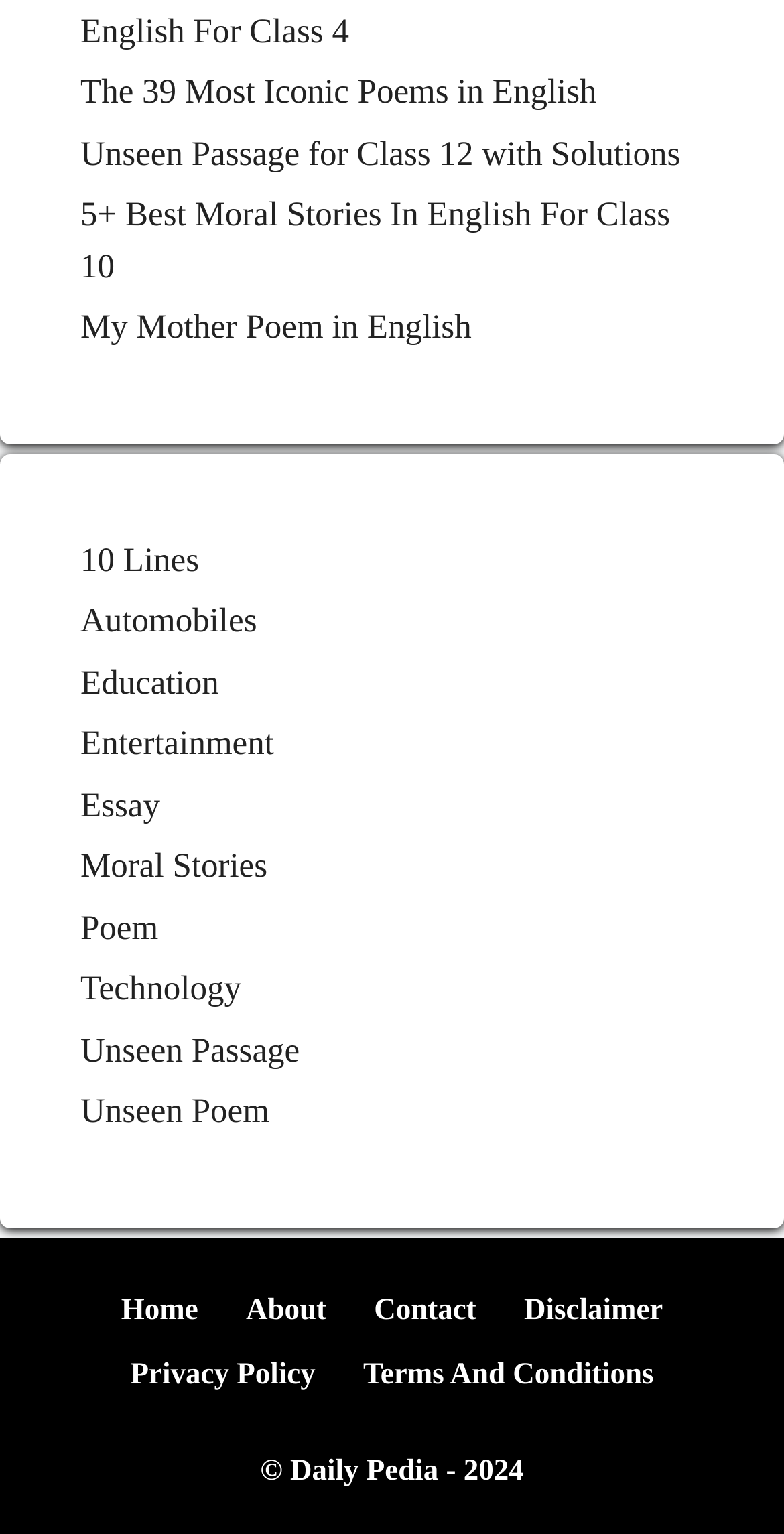What is the name of the website?
Based on the image, answer the question with as much detail as possible.

The name of the website is displayed at the bottom of the webpage, next to the copyright symbol, as 'Daily Pedia - 2024'.